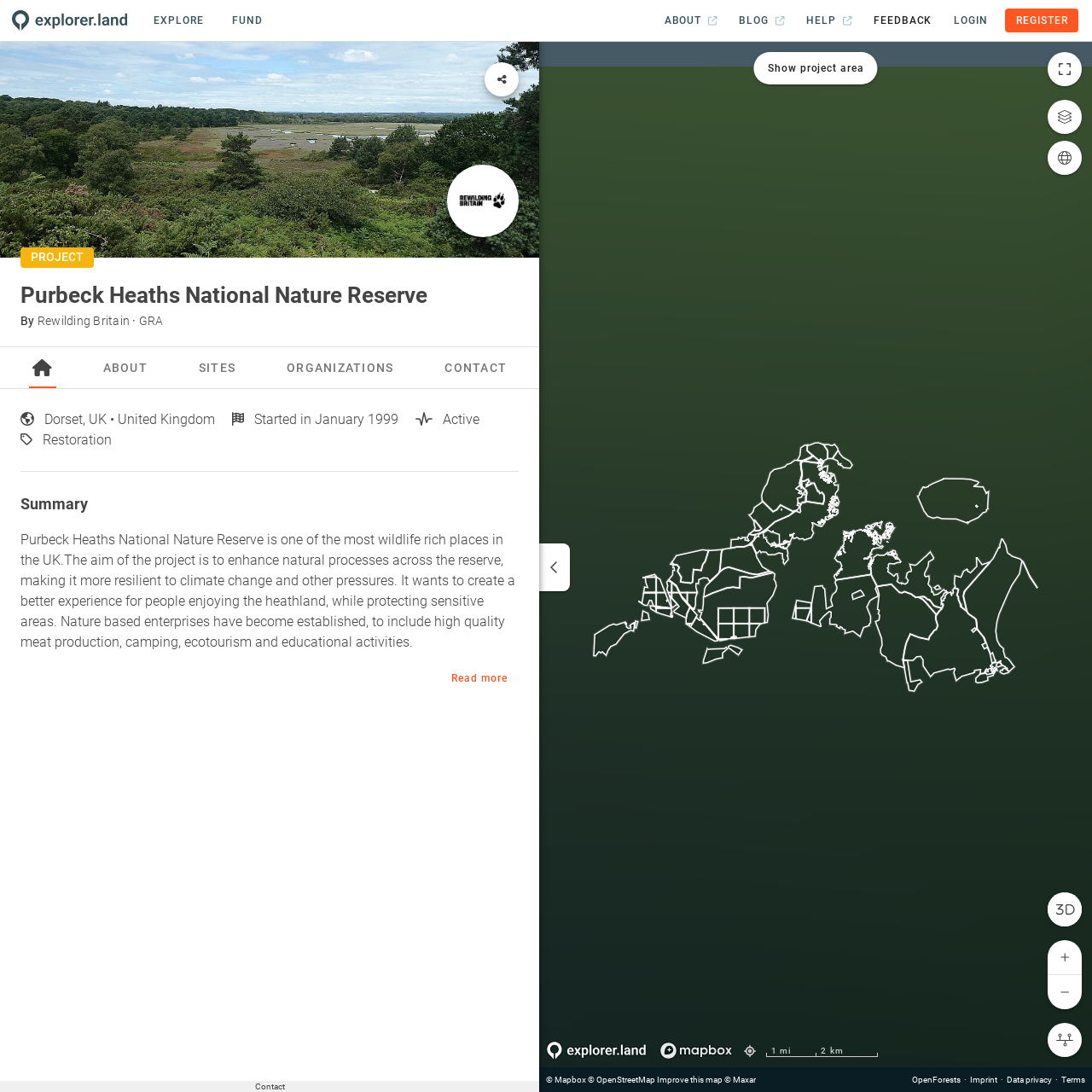Determine the bounding box coordinates of the clickable element necessary to fulfill the instruction: "Click the Read more link". Provide the coordinates as four float numbers within the 0 to 1 range, i.e., [left, top, right, bottom].

[0.402, 0.61, 0.475, 0.632]